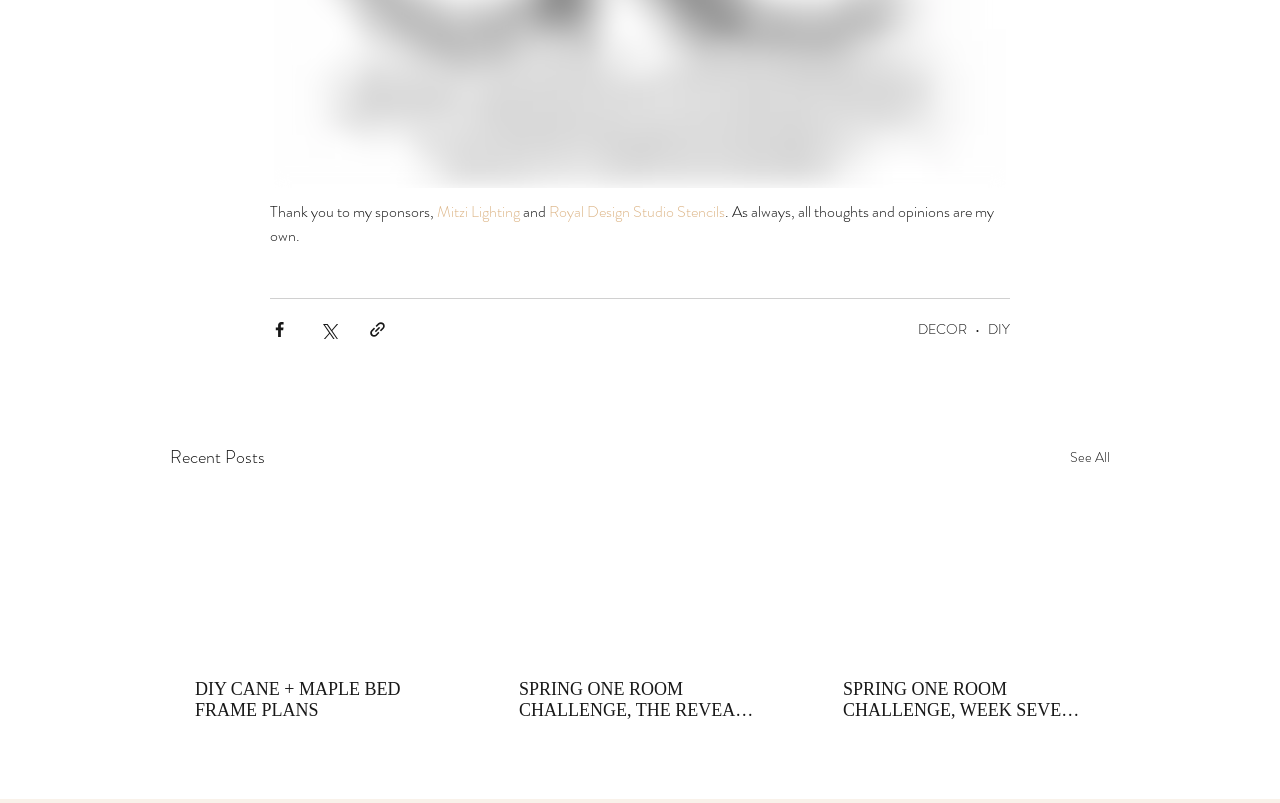Pinpoint the bounding box coordinates of the element to be clicked to execute the instruction: "Read DIY CANE + MAPLE BED FRAME PLANS article".

[0.152, 0.846, 0.34, 0.898]